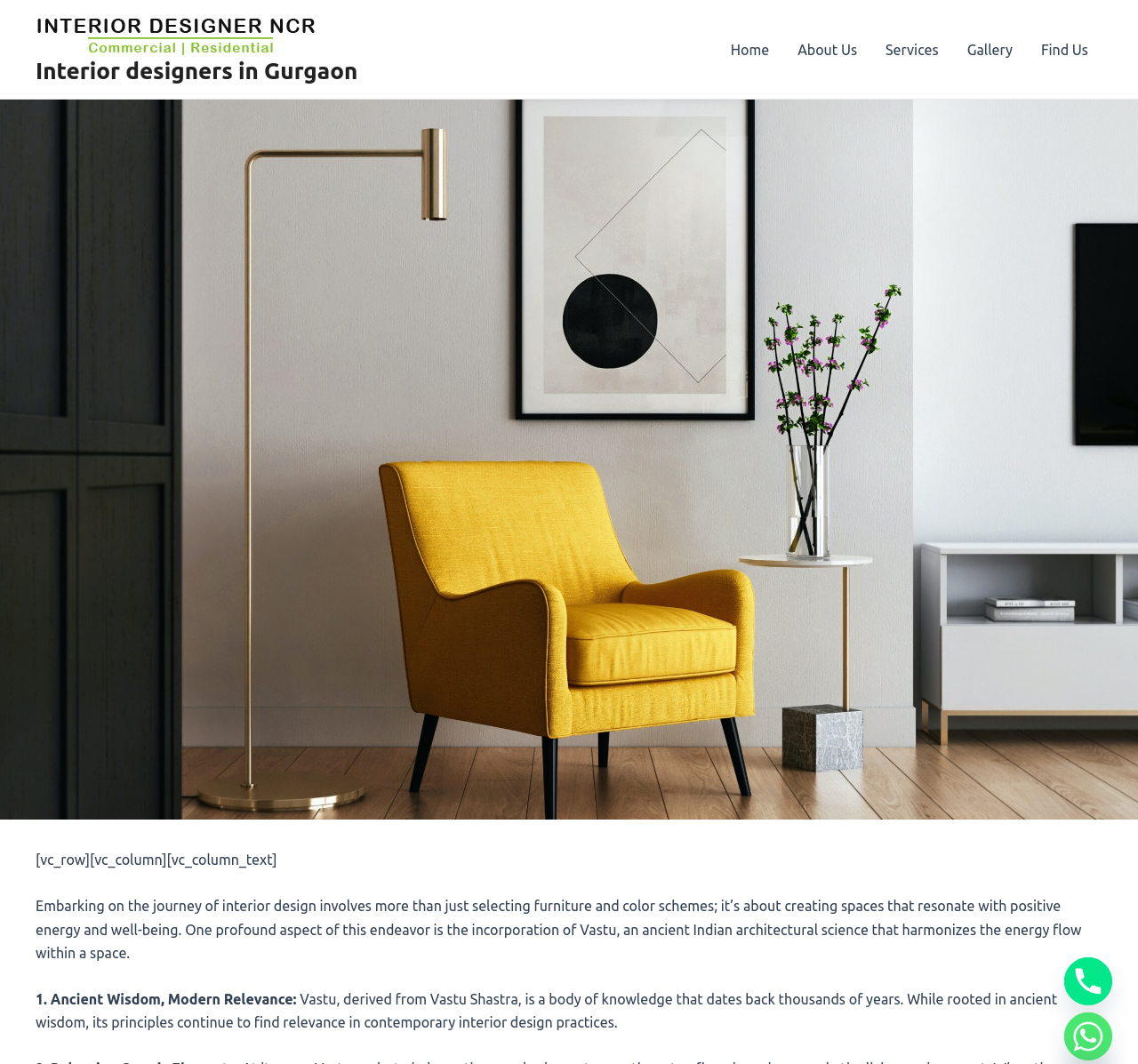Construct a comprehensive description capturing every detail on the webpage.

This webpage is about interior design, specifically highlighting the importance of Vastu in creating harmonious spaces. At the top left, there is a link to "Interior-Designer-in-Gurgaon" accompanied by an image with the same name. Below this, there is another link to "Interior designers in Gurgaon". 

On the top right, there is a navigation menu with five links: "Home", "About Us", "Services", "Gallery", and "Find Us". 

The main content of the webpage starts with a paragraph of text that explains the significance of Vastu in interior design, emphasizing its ability to create spaces that resonate with positive energy and well-being. This text is positioned at the top center of the page. 

Below this, there is a subheading "1. Ancient Wisdom, Modern Relevance:" followed by a paragraph that discusses the relevance of Vastu principles in contemporary interior design practices. 

At the bottom right, there are two links, "Phone" and "Whatsapp", each accompanied by an image.